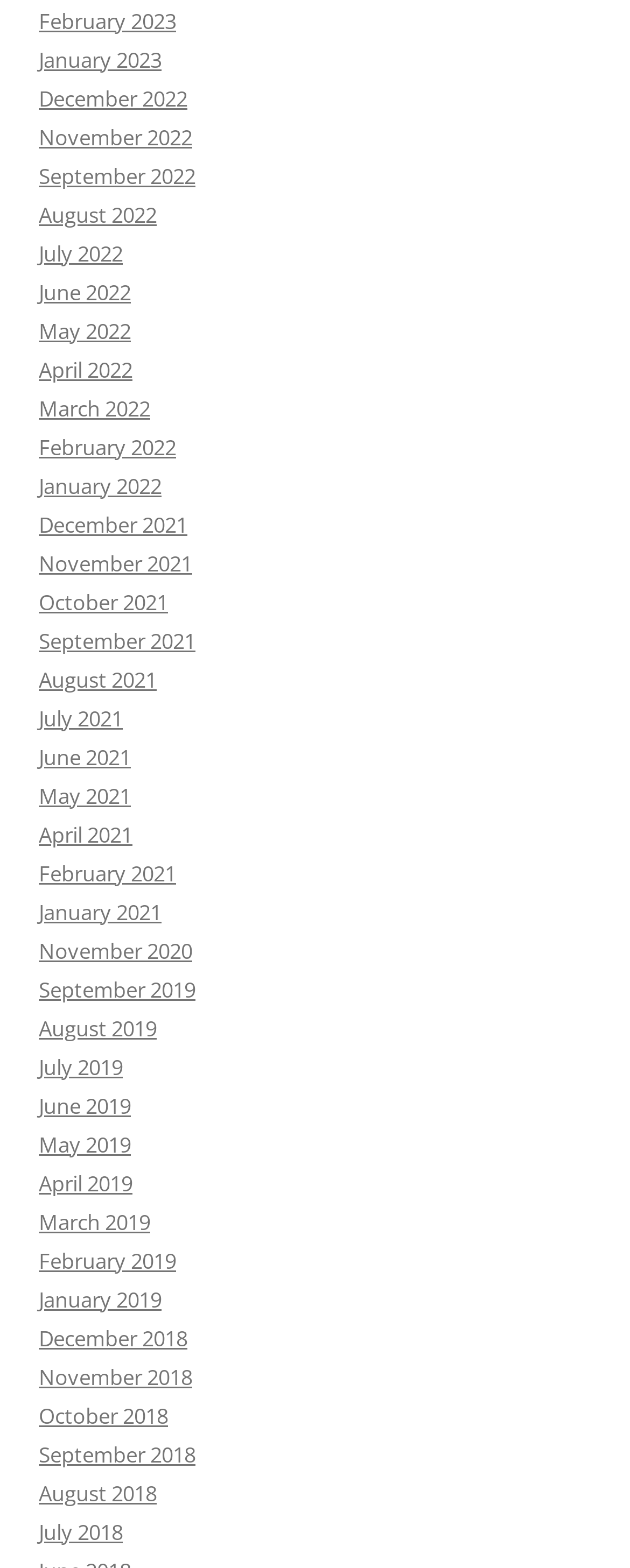Identify the bounding box coordinates for the element you need to click to achieve the following task: "View July 2018". The coordinates must be four float values ranging from 0 to 1, formatted as [left, top, right, bottom].

[0.062, 0.967, 0.195, 0.986]